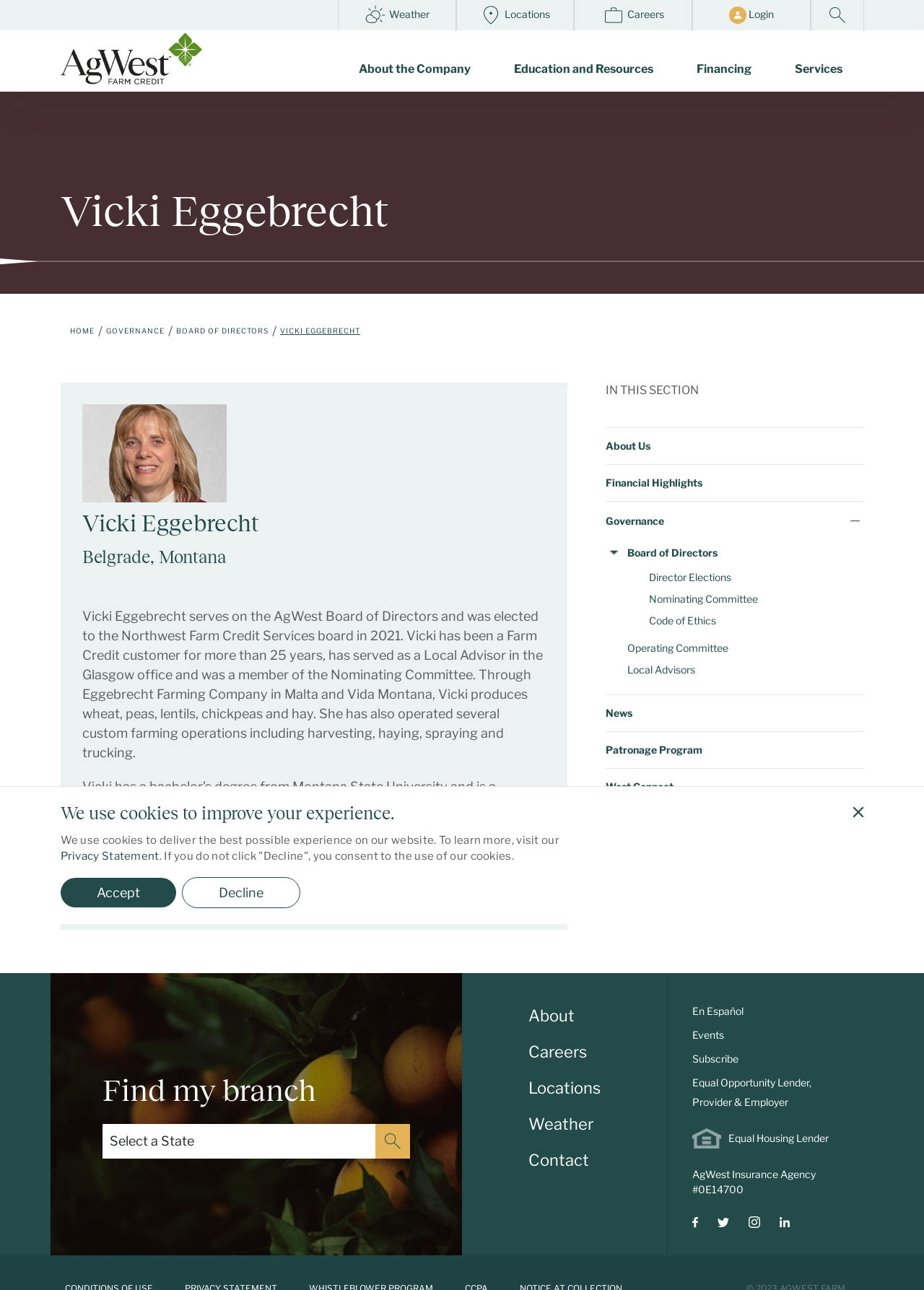Locate the bounding box coordinates of the region to be clicked to comply with the following instruction: "View weather forecast". The coordinates must be four float numbers between 0 and 1, in the form [left, top, right, bottom].

[0.394, 0.003, 0.465, 0.021]